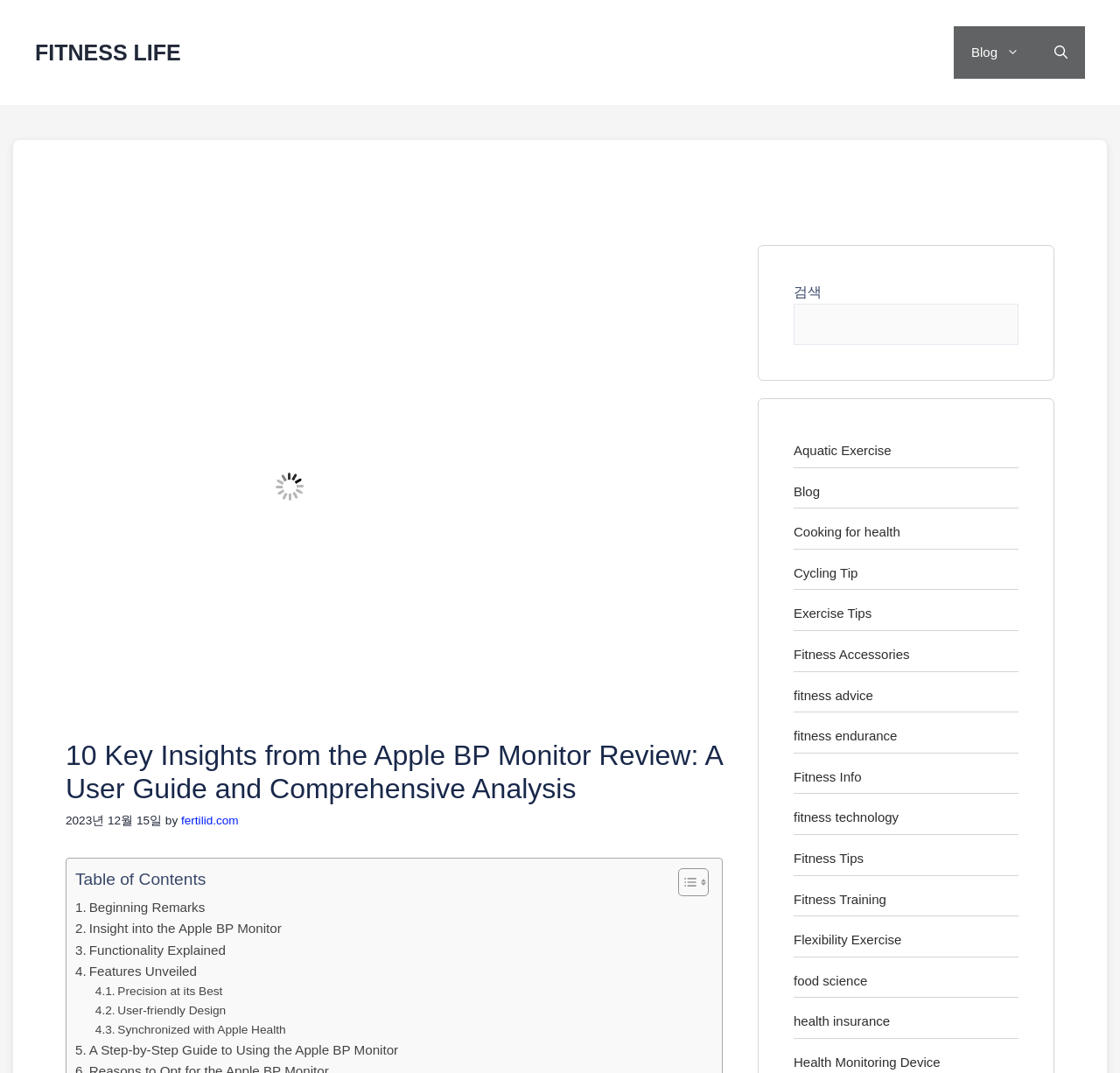What is the title of the main article?
From the image, respond with a single word or phrase.

10 Key Insights from the Apple BP Monitor Review